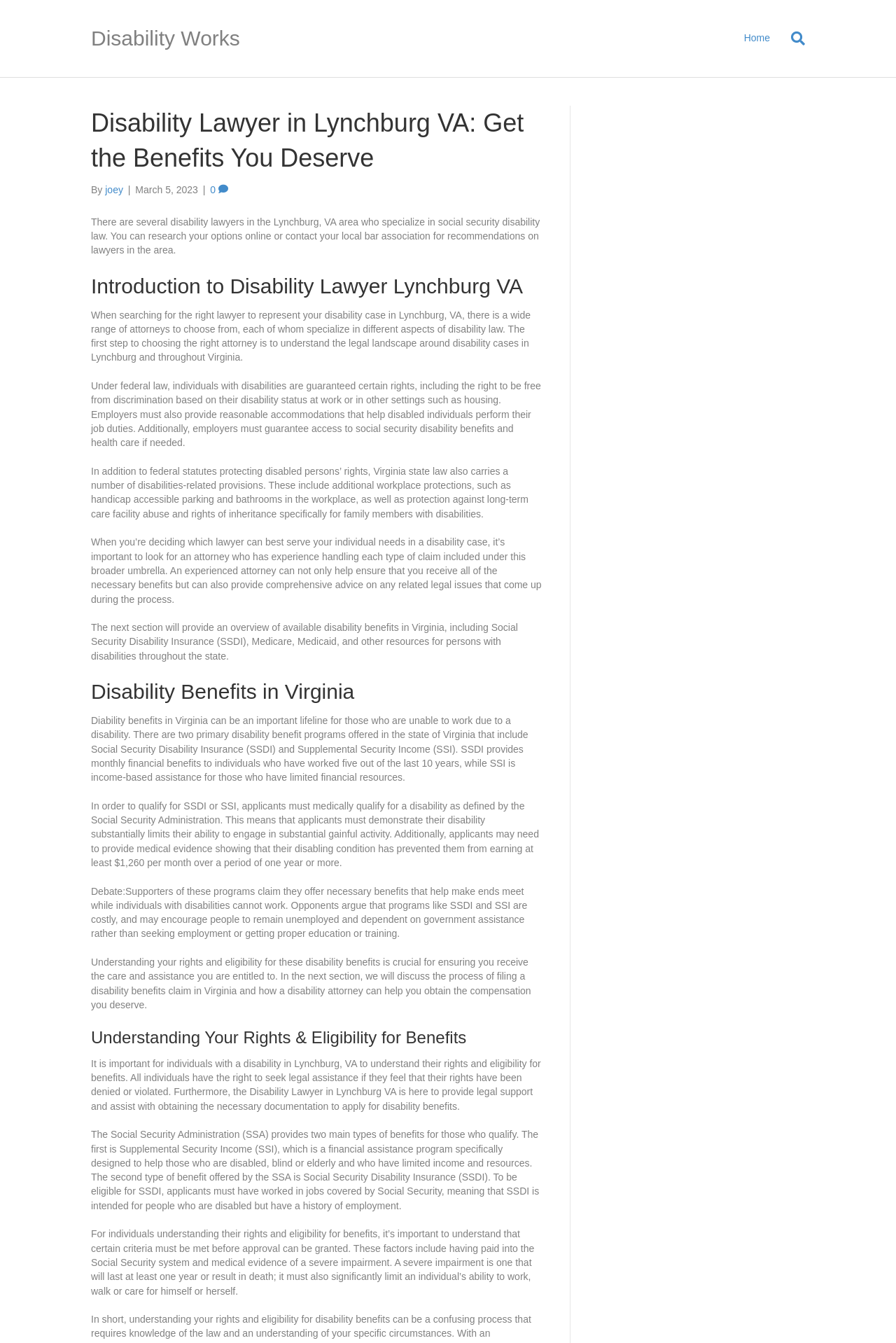Locate the bounding box of the UI element based on this description: "A-Z site index". Provide four float numbers between 0 and 1 as [left, top, right, bottom].

None